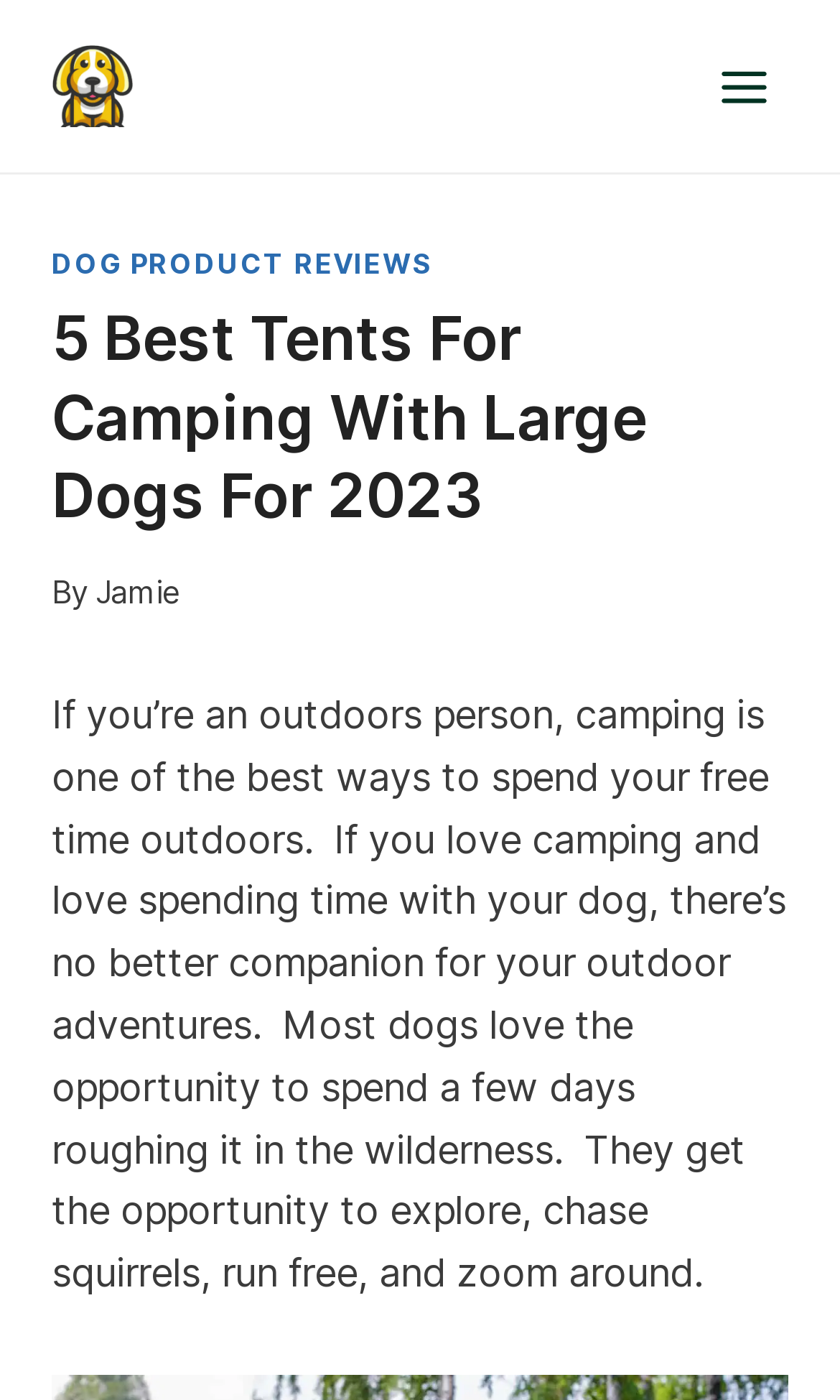Craft a detailed narrative of the webpage's structure and content.

The webpage is about camping with large dogs, specifically reviewing the best tents for this purpose. At the top left of the page, there is a link to the website "SirDoggie.com" accompanied by an image with the same name. On the top right, there is a button to open a menu. 

Below the top section, there is a header area with a link to "DOG PRODUCT REVIEWS" on the left and a heading that reads "5 Best Tents For Camping With Large Dogs For 2023" spanning across the page. Underneath the heading, there is a text "By" followed by a link to the author "Jamie". 

The main content of the page starts with a paragraph that discusses the joys of camping with dogs. It explains that camping is a great way for outdoor enthusiasts to spend time with their dogs, who love exploring and running free in the wilderness.